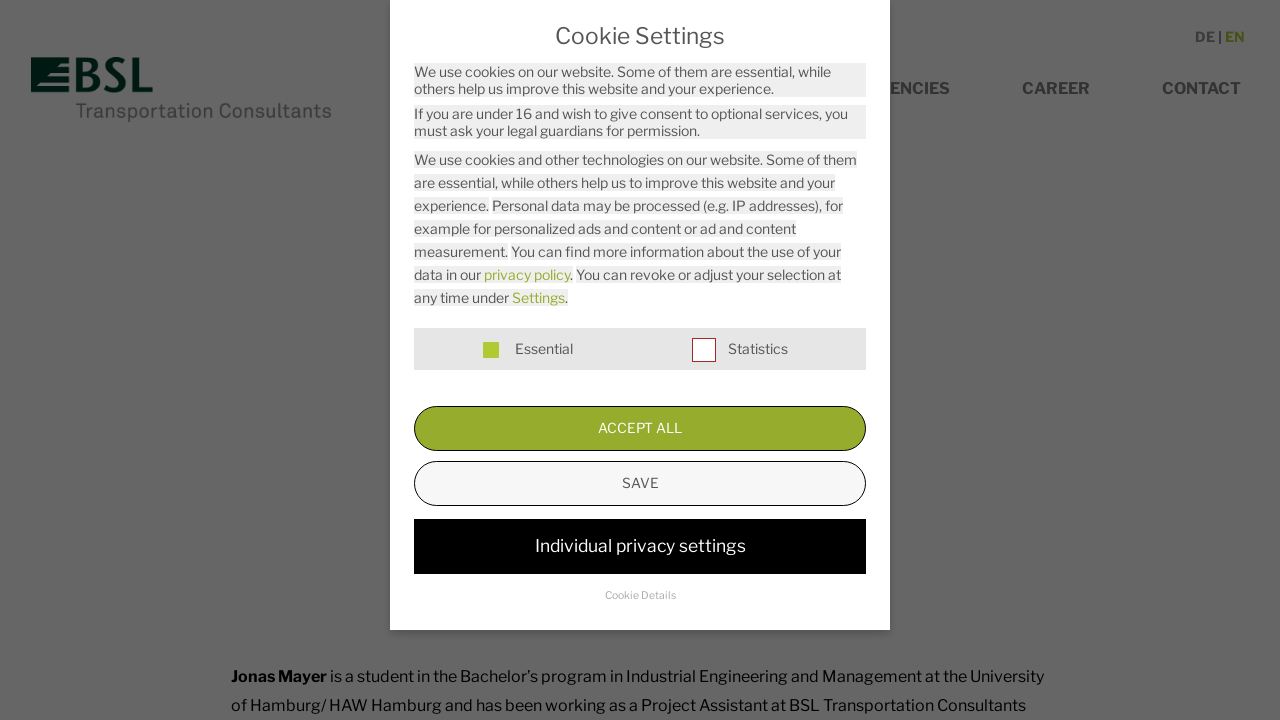Identify the bounding box coordinates for the element you need to click to achieve the following task: "Click on Career". The coordinates must be four float values ranging from 0 to 1, formatted as [left, top, right, bottom].

[0.792, 0.093, 0.858, 0.155]